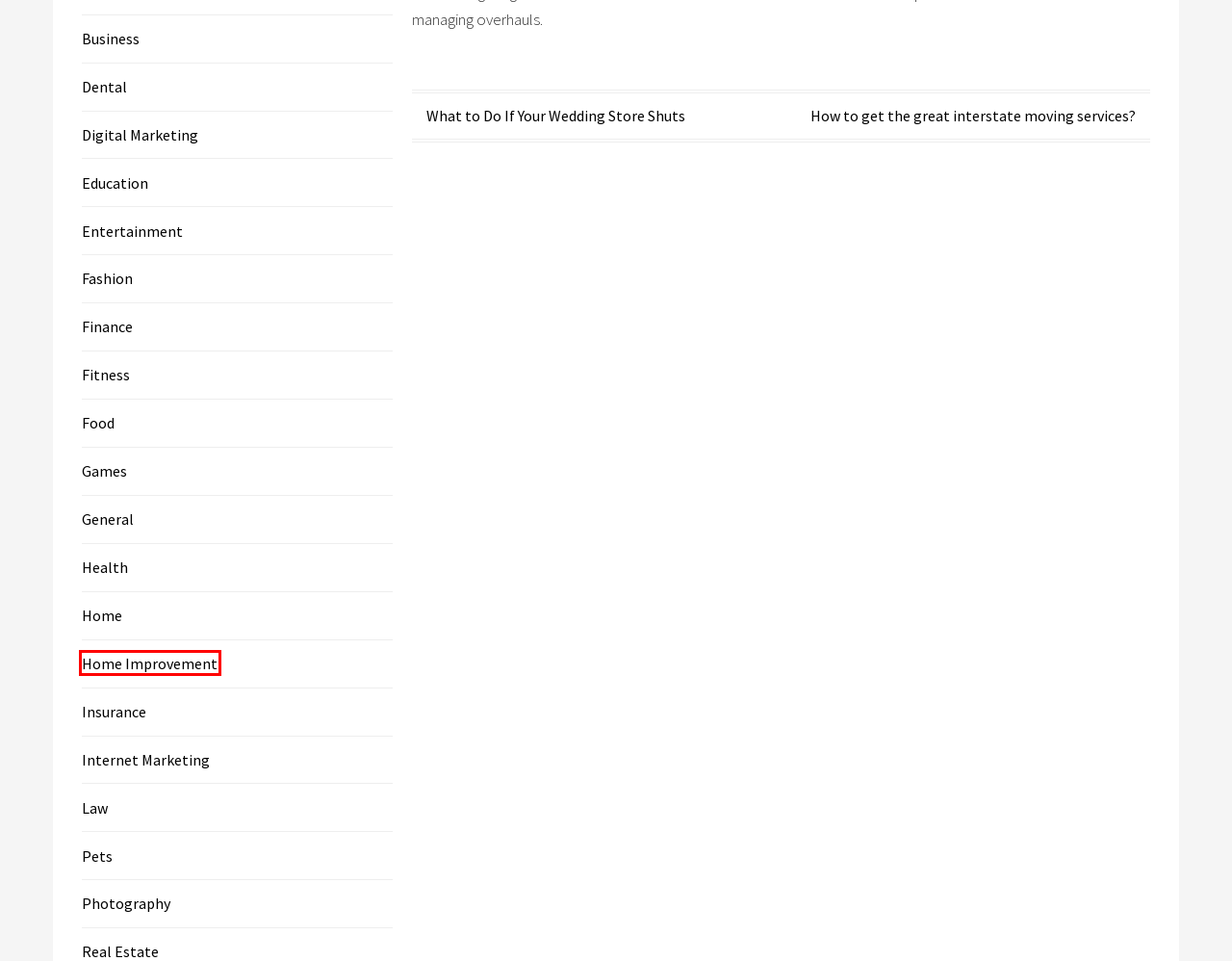You have a screenshot of a webpage with an element surrounded by a red bounding box. Choose the webpage description that best describes the new page after clicking the element inside the red bounding box. Here are the candidates:
A. Digital Marketing – Promozik
B. Fitness – Promozik
C. Home Improvement – Promozik
D. Food – Promozik
E. What to Do If Your Wedding Store Shuts – Promozik
F. Pets – Promozik
G. Photography – Promozik
H. Entertainment – Promozik

C